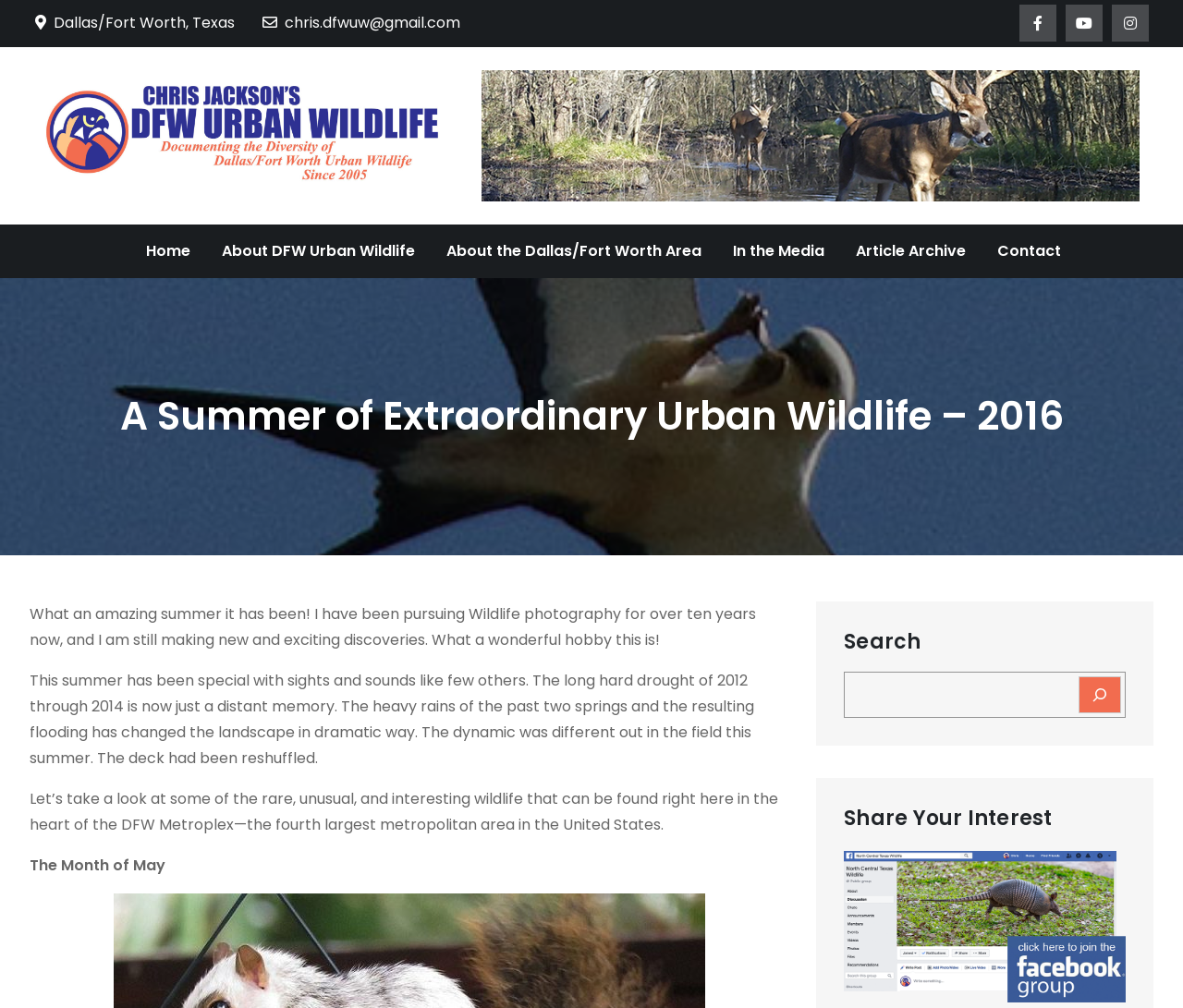Determine the bounding box for the UI element as described: "About DFW Urban Wildlife". The coordinates should be represented as four float numbers between 0 and 1, formatted as [left, top, right, bottom].

[0.175, 0.223, 0.362, 0.276]